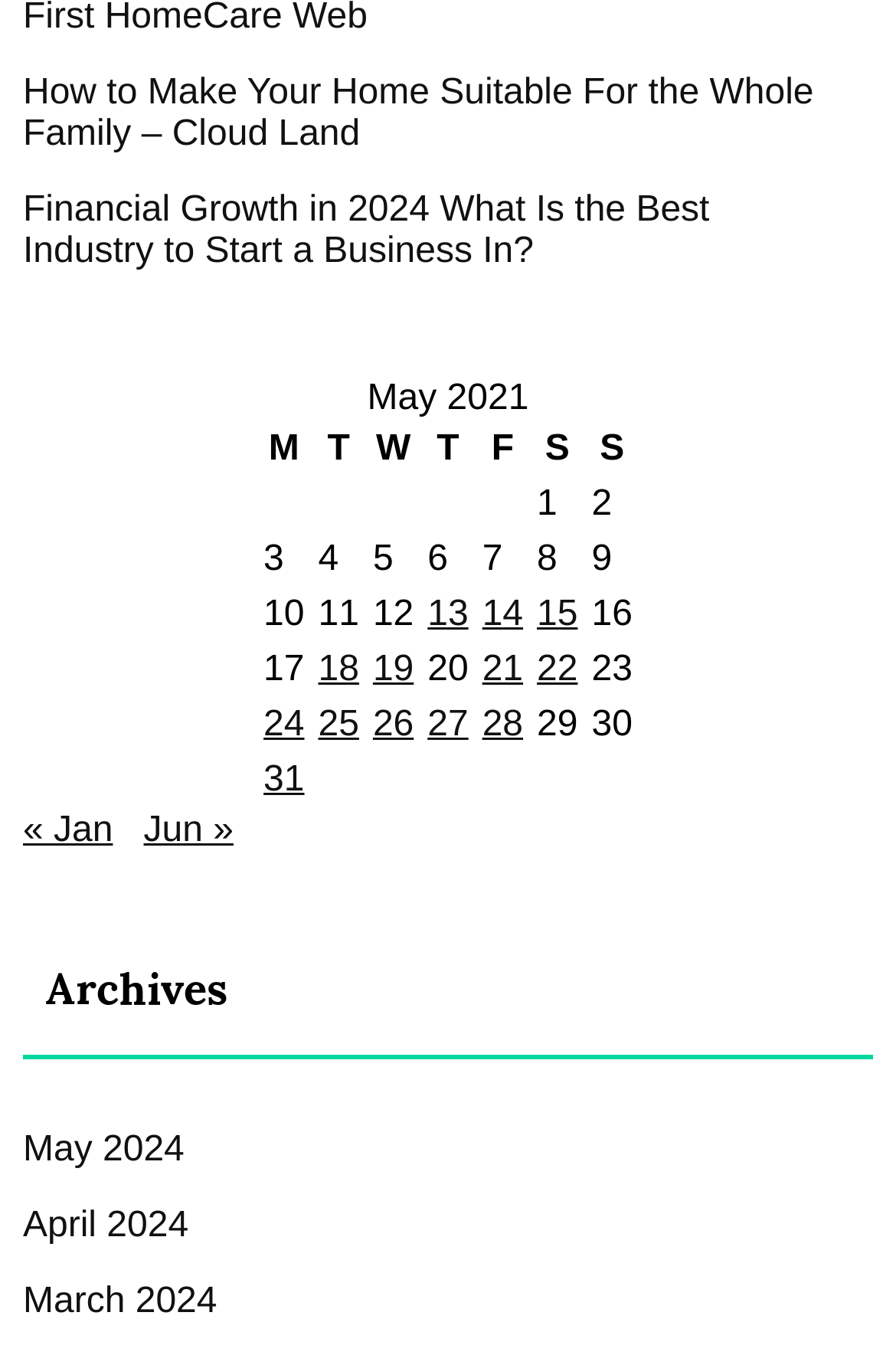Given the description of the UI element: "« Jan", predict the bounding box coordinates in the form of [left, top, right, bottom], with each value being a float between 0 and 1.

[0.026, 0.604, 0.126, 0.633]